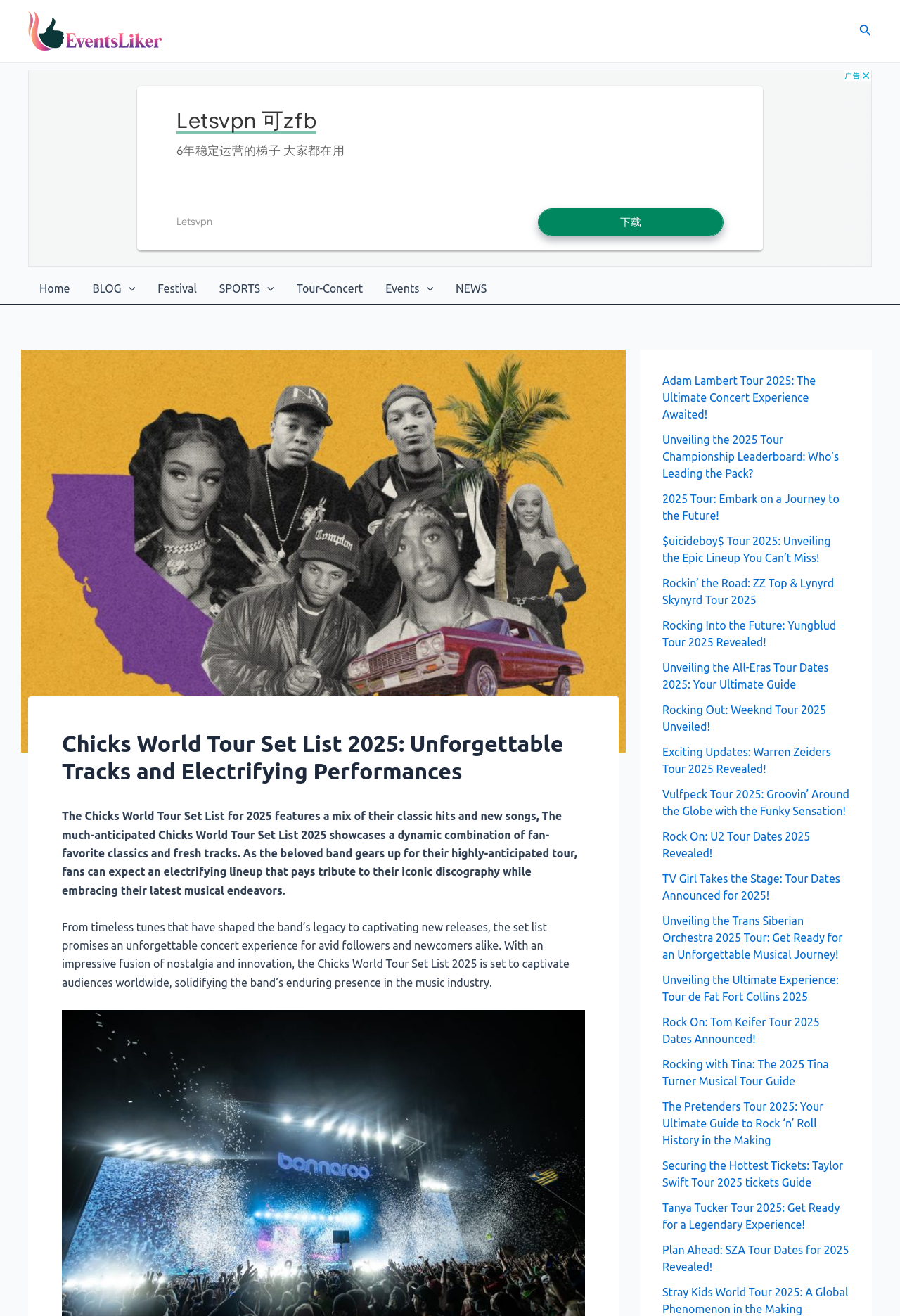Find the primary header on the webpage and provide its text.

Chicks World Tour Set List 2025: Unforgettable Tracks and Electrifying Performances